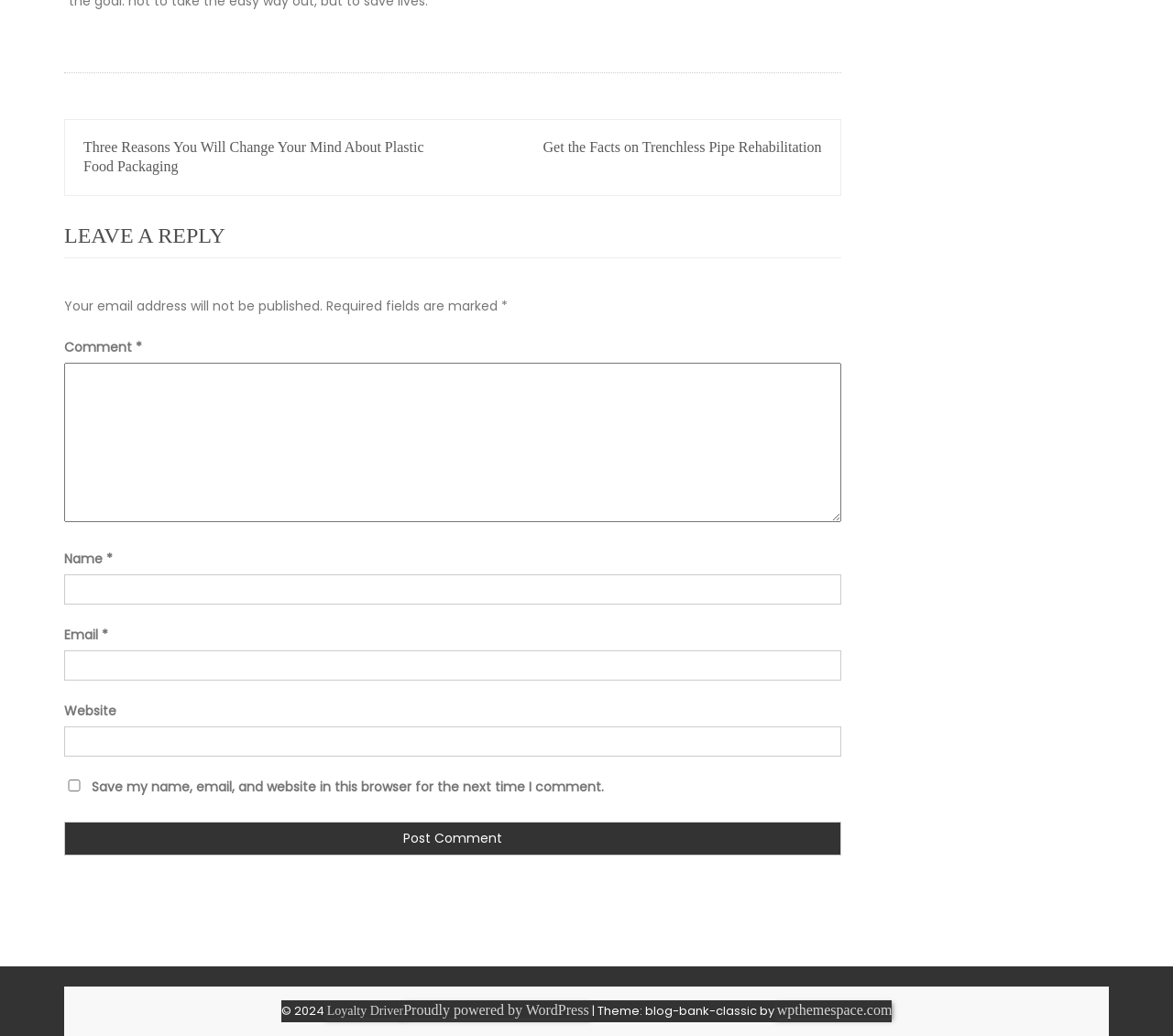Please provide a brief answer to the question using only one word or phrase: 
What is the purpose of the checkbox?

Save comment information